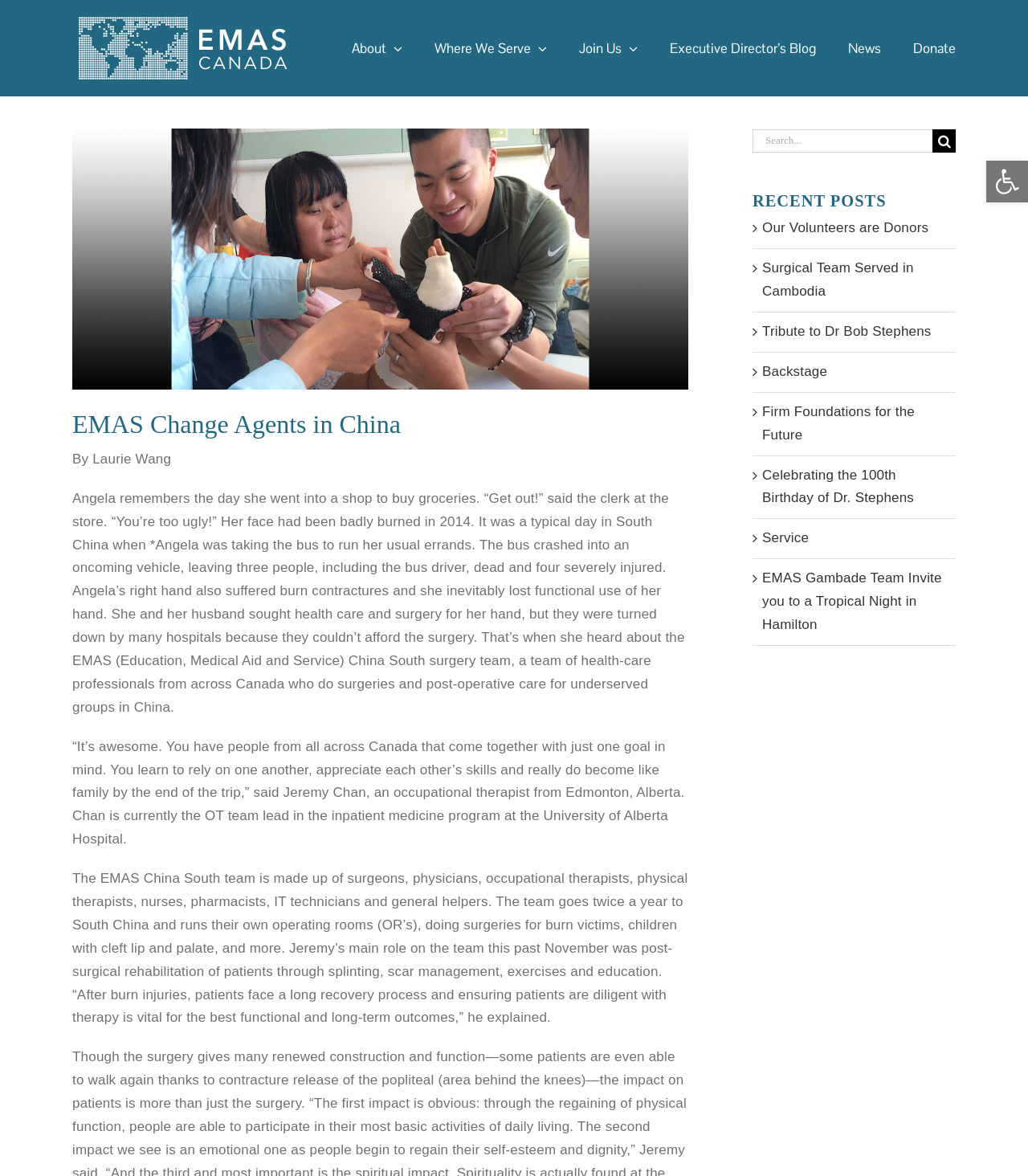Please determine the bounding box coordinates of the element's region to click for the following instruction: "View Larger Image".

[0.07, 0.111, 0.109, 0.164]